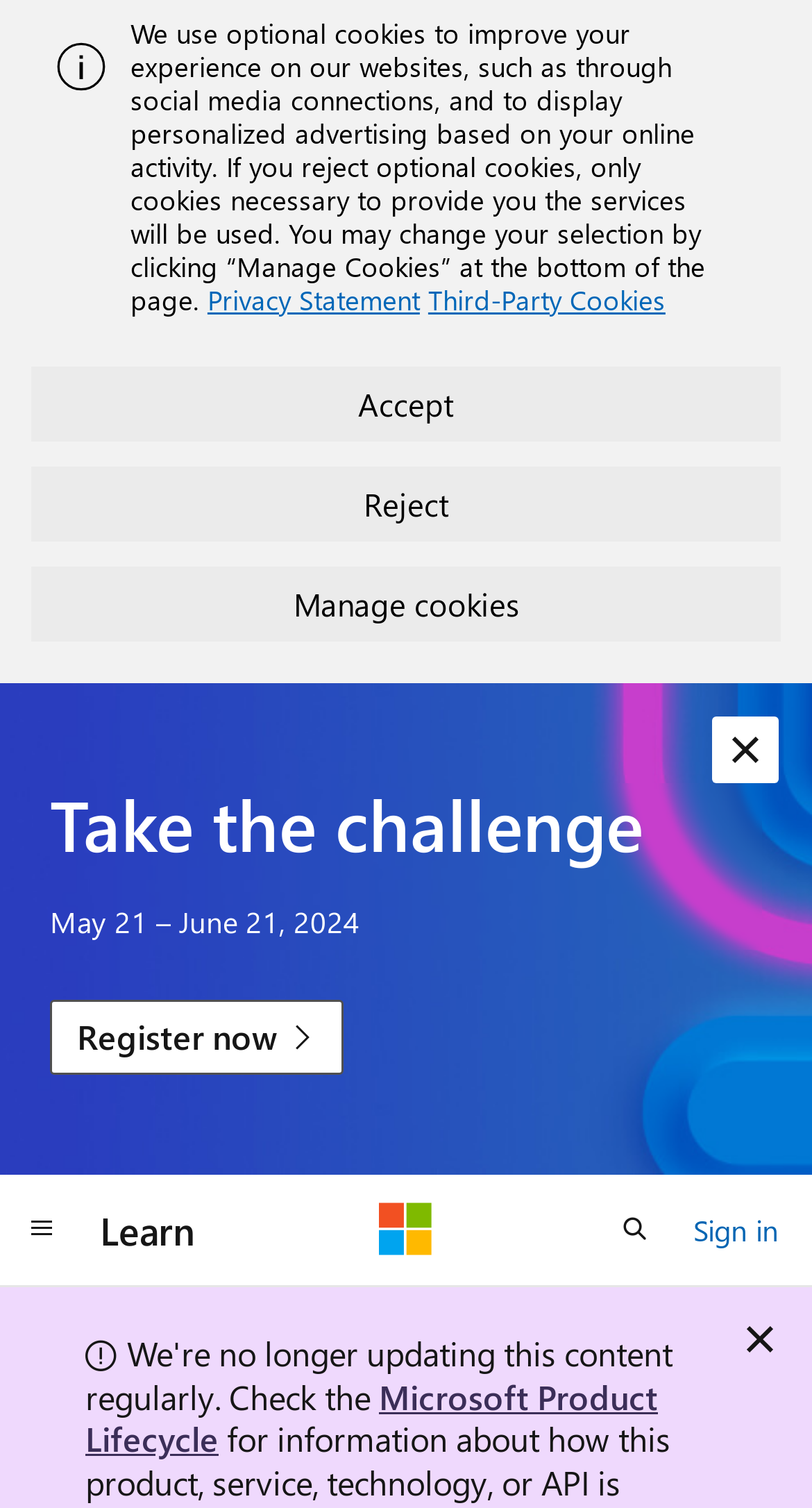Locate the primary heading on the webpage and return its text.

Overview of Add-on Packages